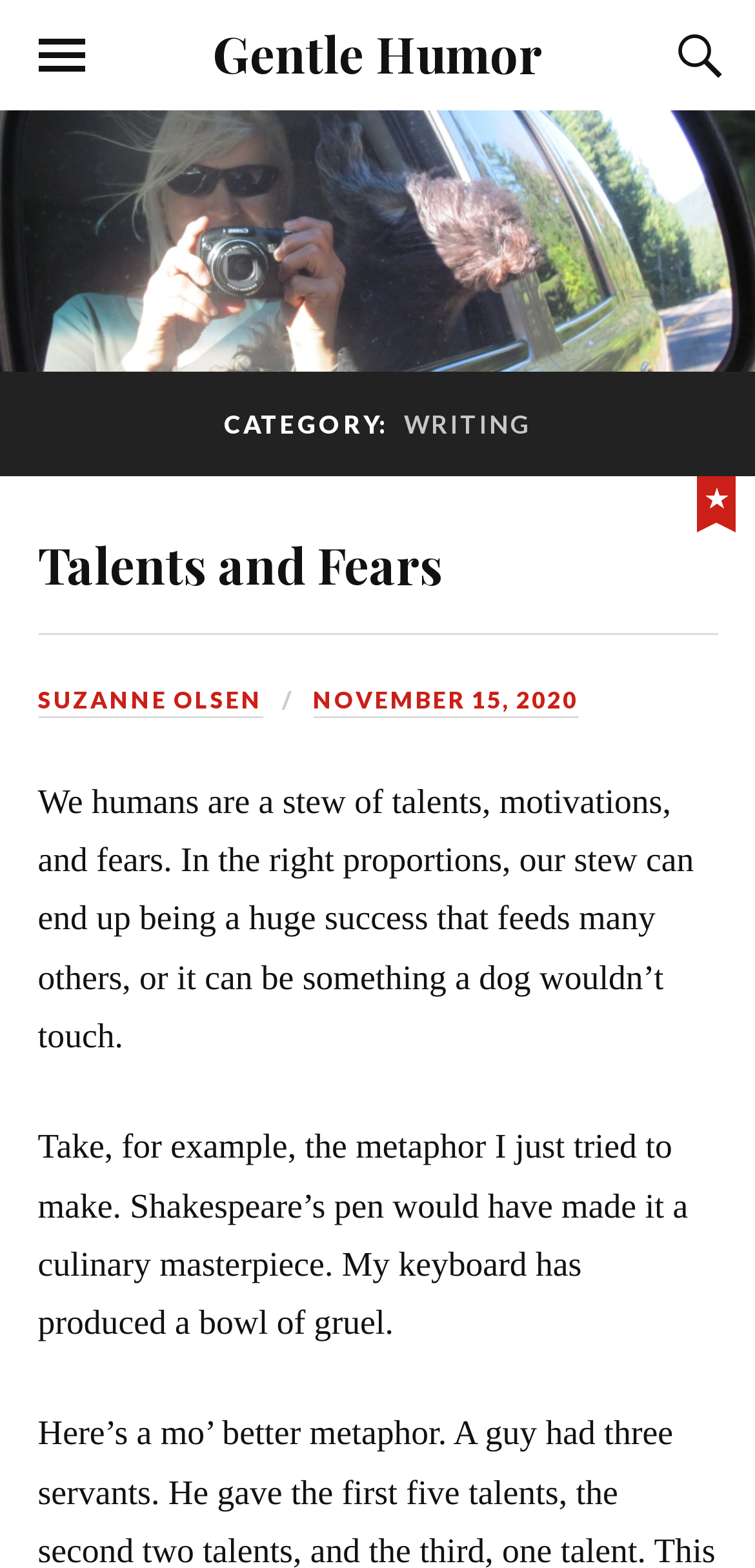Given the content of the image, can you provide a detailed answer to the question?
Is the current article marked as sticky?

I found the link element with the text ' Sticky post' which is a child element of the figure element, indicating that the article is marked as sticky.